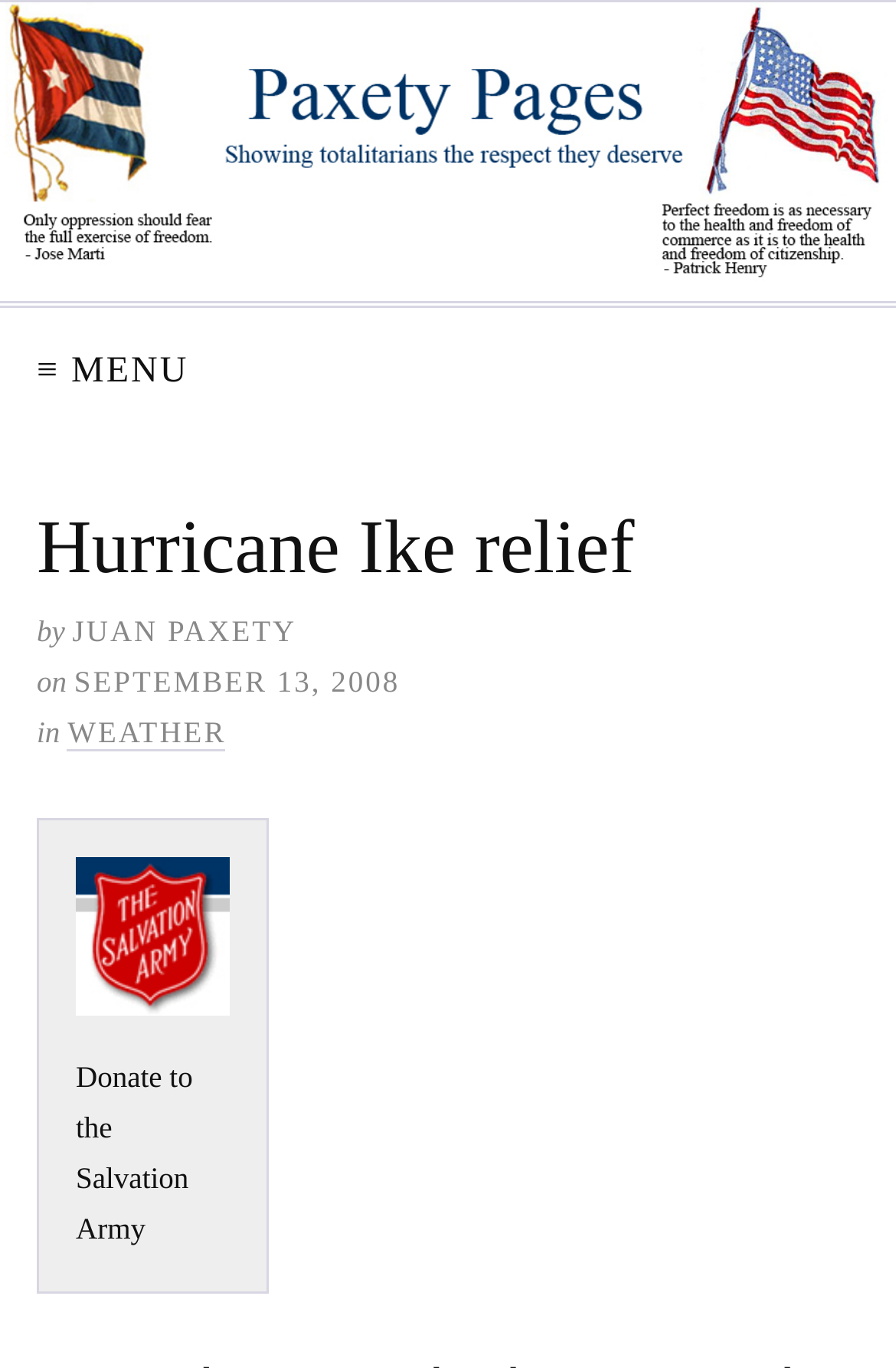Who wrote the article?
Offer a detailed and exhaustive answer to the question.

By analyzing the webpage structure, I found the author's name 'JUAN PAXETY' mentioned next to the 'by' keyword, which is a common pattern used to indicate the author of an article.